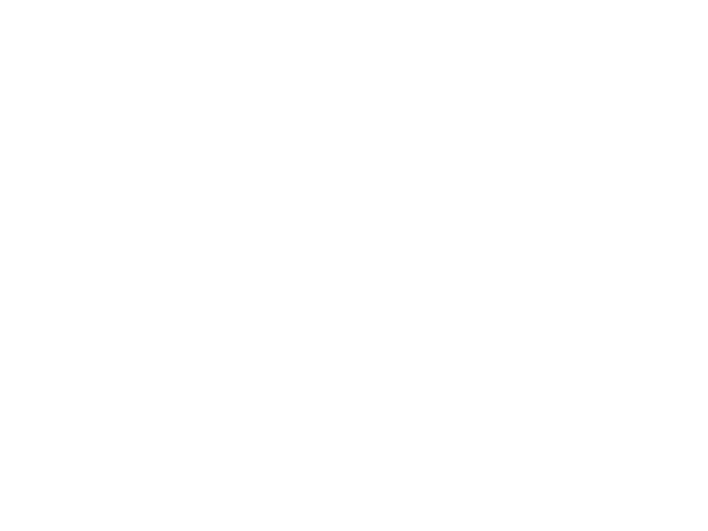What is the Rolls Royce Silver Shadow known for?
Give a single word or phrase as your answer by examining the image.

Refined design and superior craftsmanship